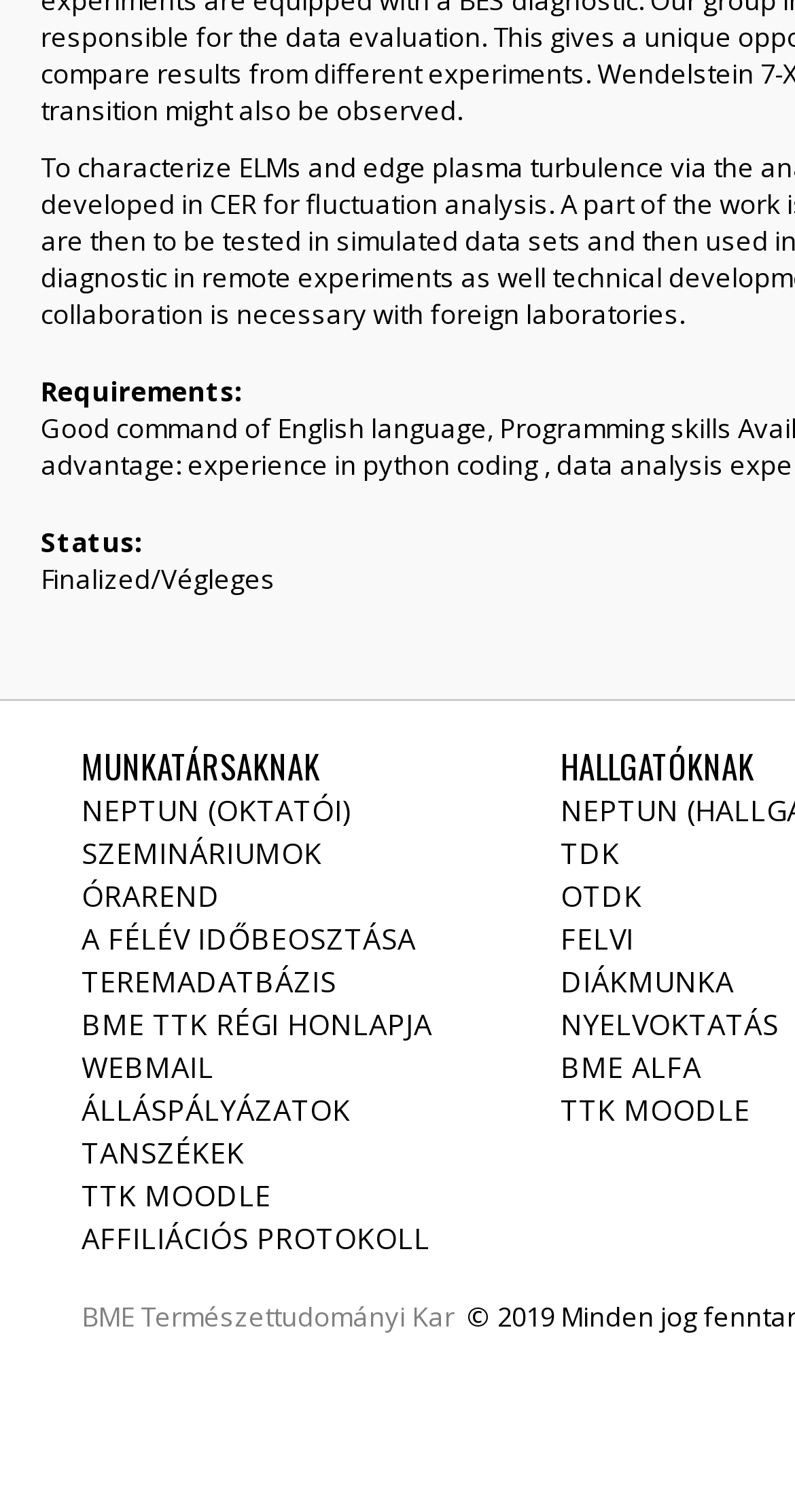Could you indicate the bounding box coordinates of the region to click in order to complete this instruction: "View seminar schedules".

[0.103, 0.551, 0.405, 0.577]